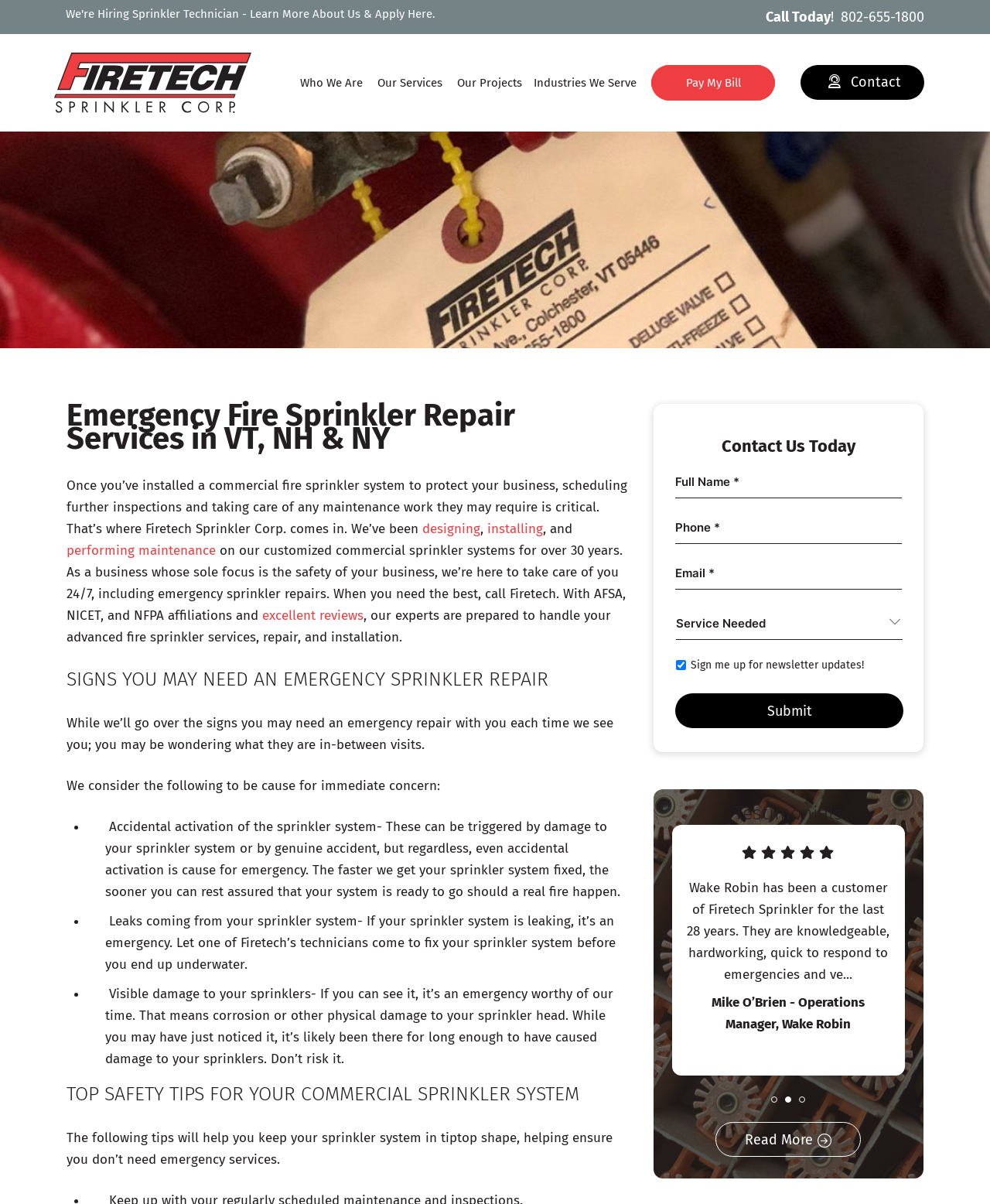What can be done to keep a commercial sprinkler system in good shape?
Examine the image closely and answer the question with as much detail as possible.

The webpage provides top safety tips for keeping a commercial sprinkler system in good shape, which can help prevent the need for emergency repairs.